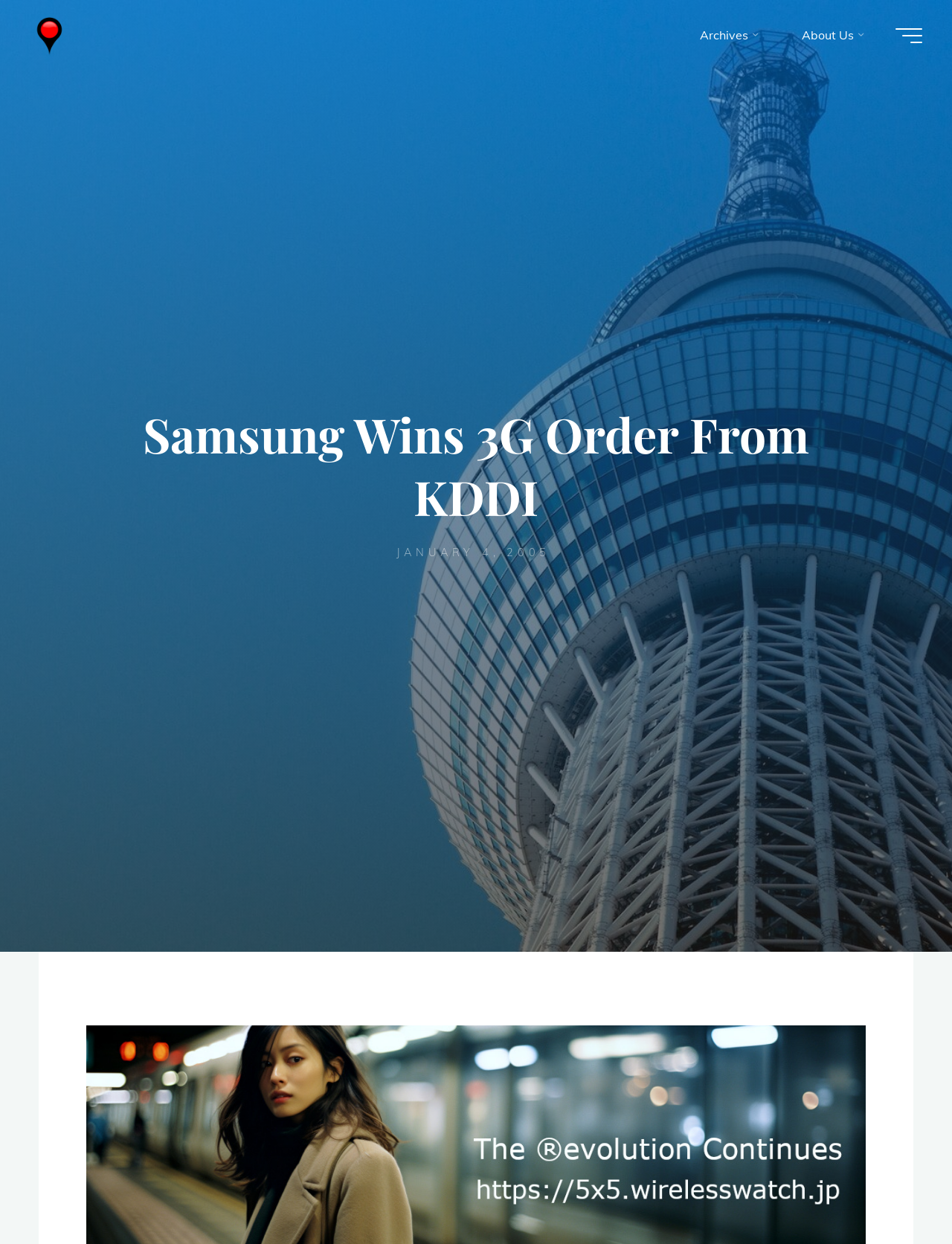Reply to the question with a single word or phrase:
What is the purpose of the 'Back to Top' button?

To scroll to the top